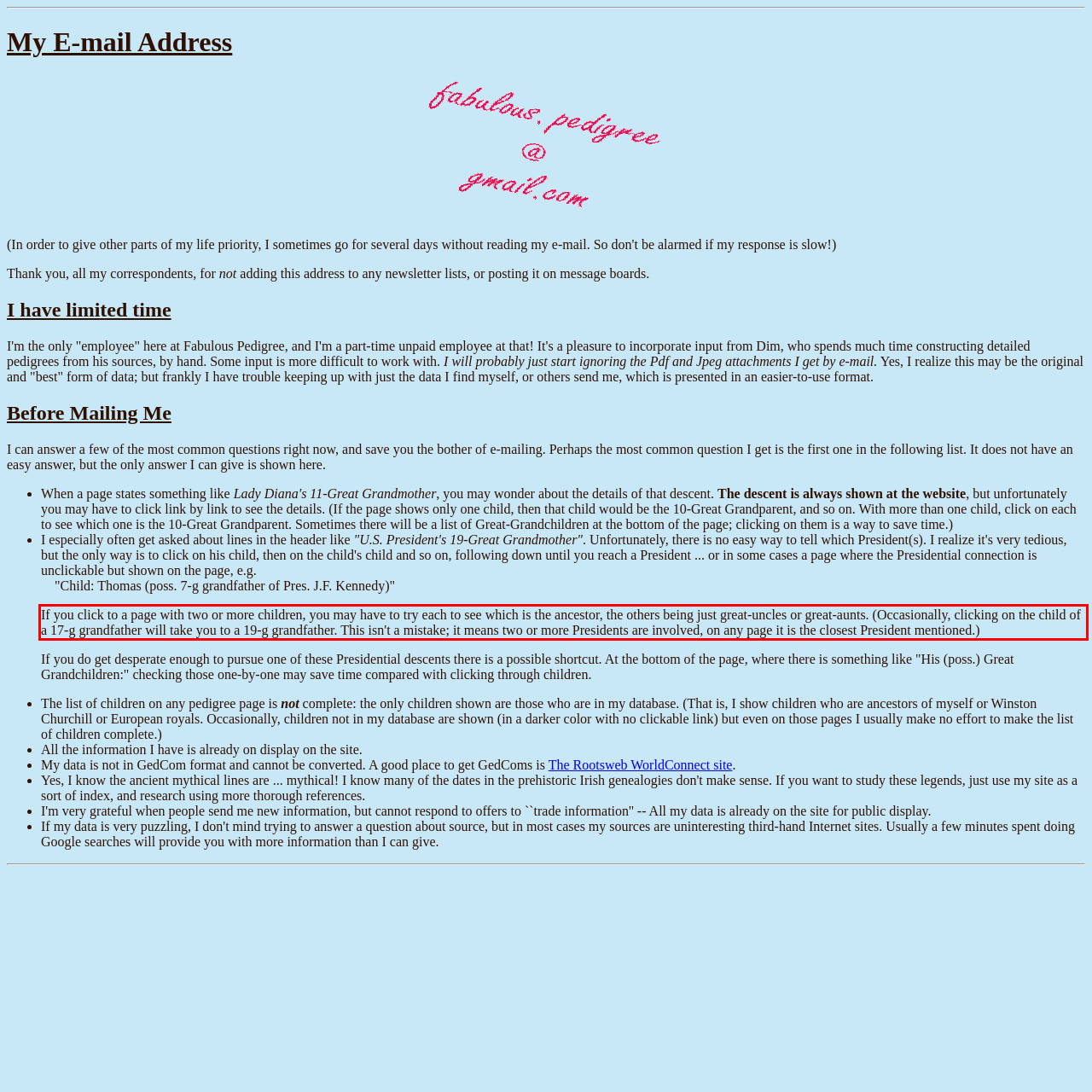Using the provided screenshot, read and generate the text content within the red-bordered area.

If you click to a page with two or more children, you may have to try each to see which is the ancestor, the others being just great-uncles or great-aunts. (Occasionally, clicking on the child of a 17-g grandfather will take you to a 19-g grandfather. This isn't a mistake; it means two or more Presidents are involved, on any page it is the closest President mentioned.)